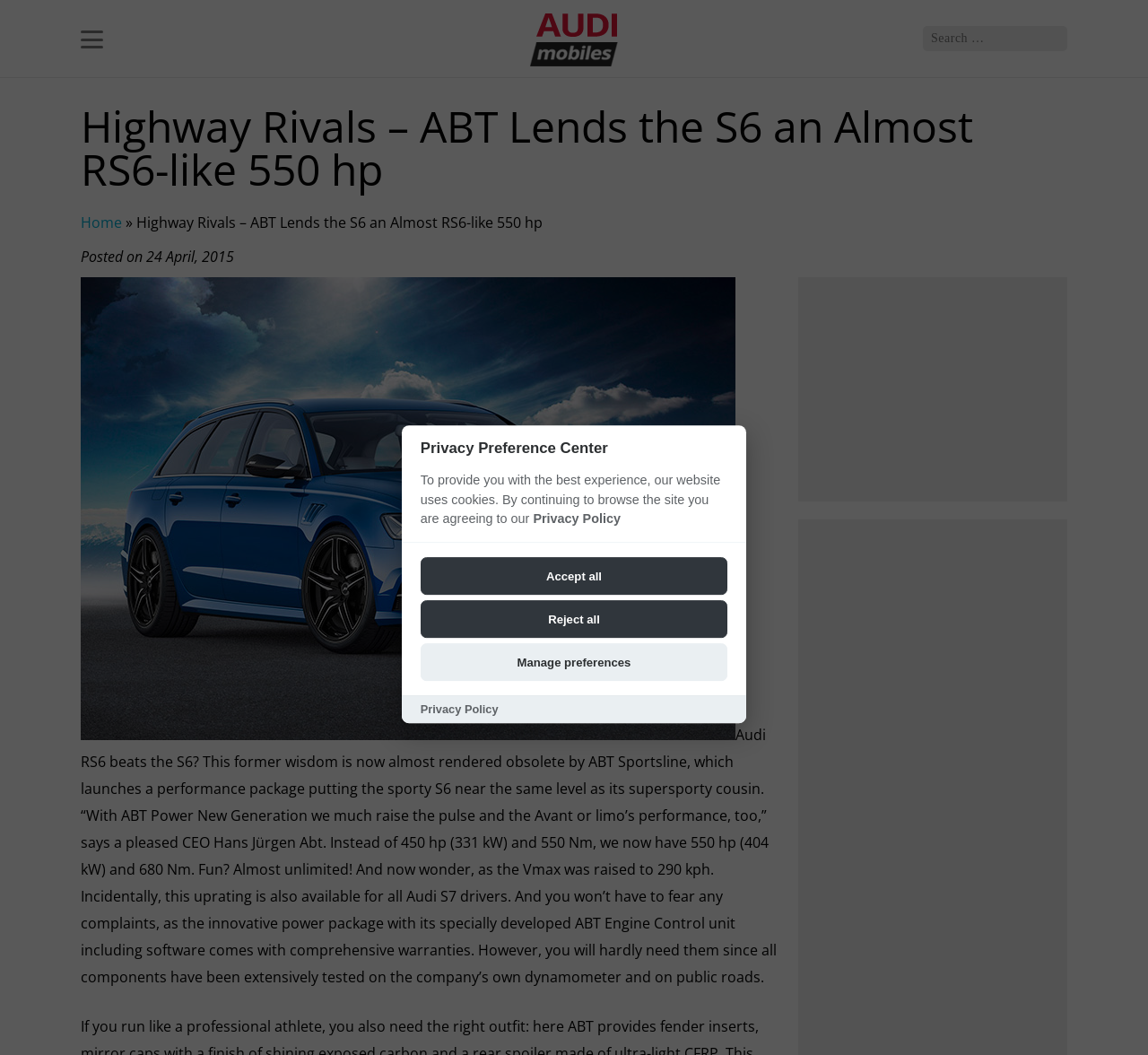Can you find the bounding box coordinates for the element to click on to achieve the instruction: "Go to the home page"?

[0.07, 0.202, 0.106, 0.22]